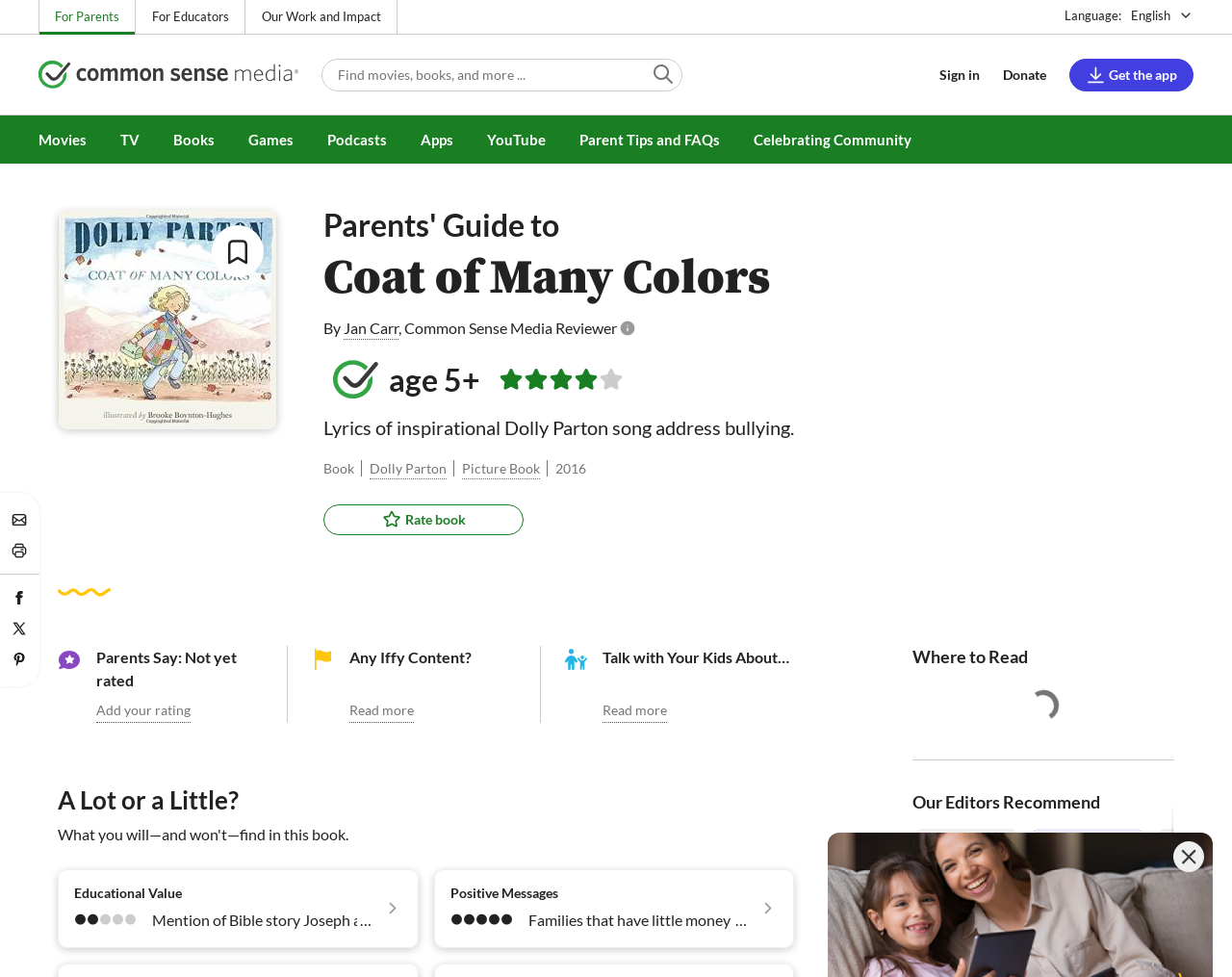Identify the bounding box coordinates for the element you need to click to achieve the following task: "Click the 'Board index' link". The coordinates must be four float values ranging from 0 to 1, formatted as [left, top, right, bottom].

None